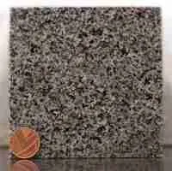Generate an in-depth description of the image.

This image showcases a slab of "Avon Grey Granite," a durable and visually appealing material often utilized in the creation of memorials and headstones. The surface of the granite is characterized by a speckled pattern, featuring shades of grey that contribute to its elegant aesthetic. The slab is presented in a square format, highlighting its substantial texture, which is typical of natural stone. A small object, possibly a coin, is placed in the corner for scale, emphasizing the granite's size and offering a glimpse of its potential use in memorial design. This granite option is among a variety of materials available, each designed to commemorate loved ones with grace and beauty.